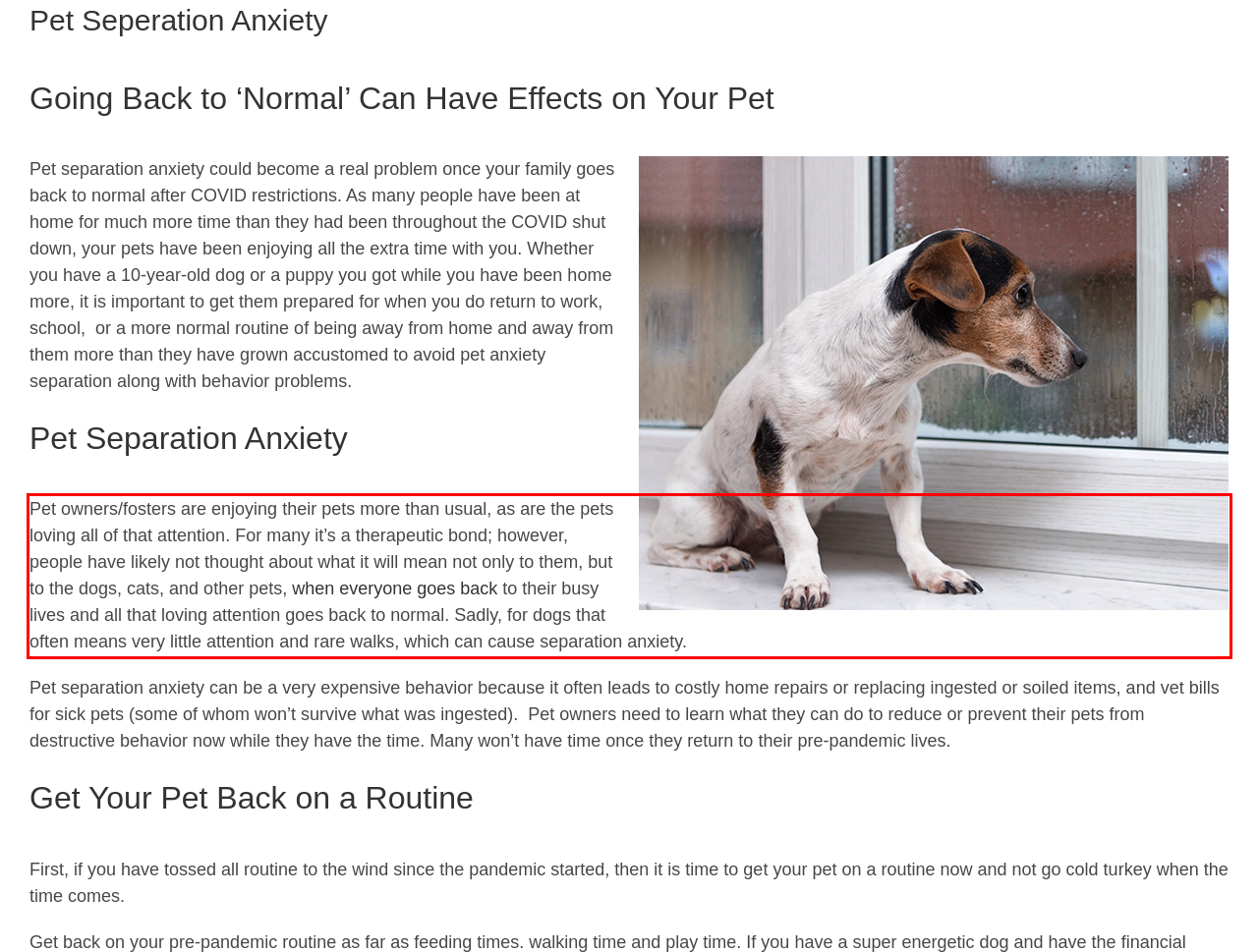Identify the red bounding box in the webpage screenshot and perform OCR to generate the text content enclosed.

Pet owners/fosters are enjoying their pets more than usual, as are the pets loving all of that attention. For many it’s a therapeutic bond; however, people have likely not thought about what it will mean not only to them, but to the dogs, cats, and other pets, when everyone goes back to their busy lives and all that loving attention goes back to normal. Sadly, for dogs that often means very little attention and rare walks, which can cause separation anxiety.